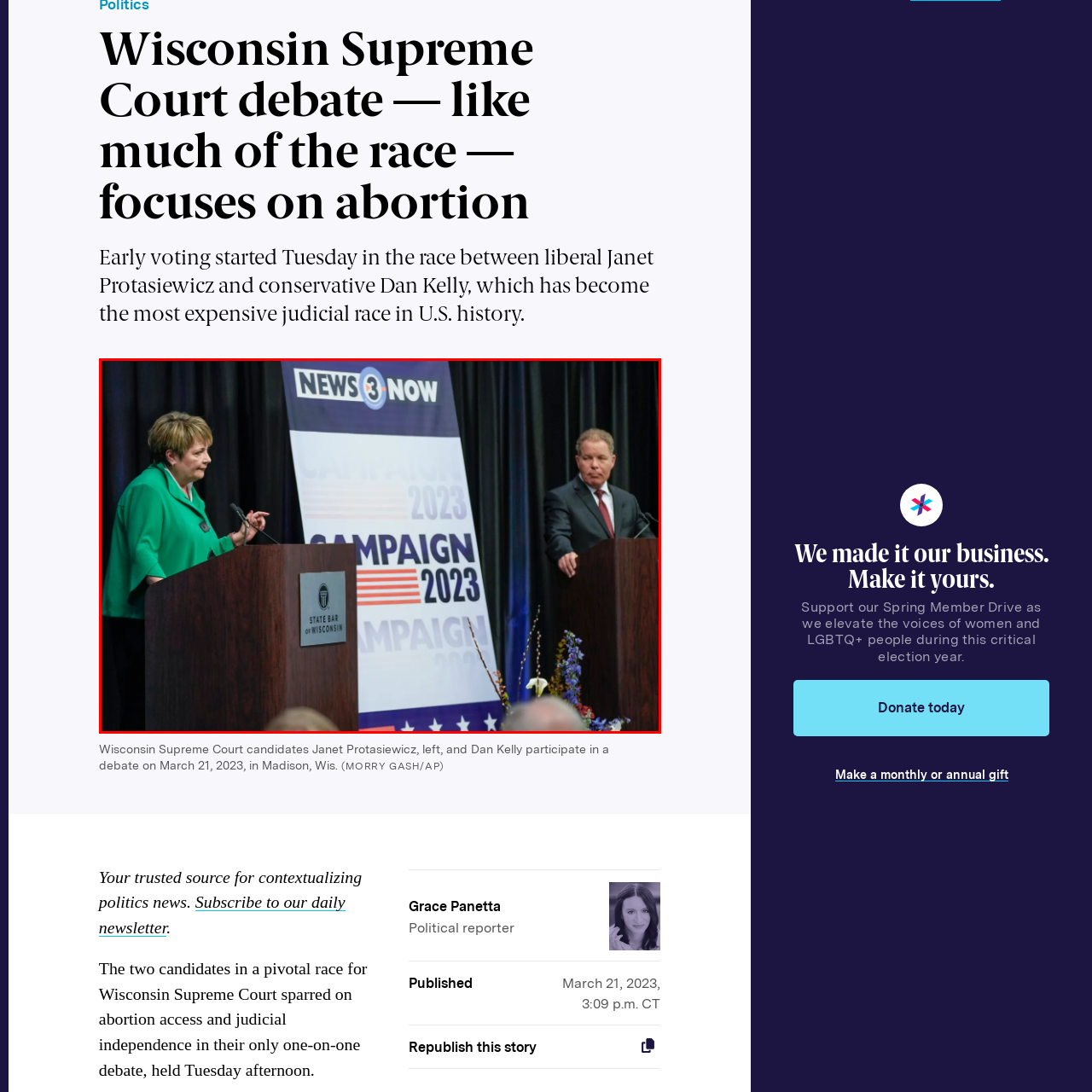Carefully analyze the image within the red boundary and describe it extensively.

In a pivotal moment during the Wisconsin Supreme Court debate held on March 21, 2023, candidates Janet Protasiewicz and Dan Kelly stand at their respective lecterns, poised to engage in critical discussions regarding issues like abortion access and judicial independence. The backdrop features bold campaign signage emphasizing "Campaign 2023," indicative of the high stakes in this race, which has gained notoriety as one of the most expensive judicial elections in U.S. history. Protasiewicz, donned in a vibrant green blazer, gestures passionately, while Kelly, dressed in a suit, listens intently. The event took place at the State Bar of Wisconsin, signifying the importance of the judicial election in shaping the state's future.